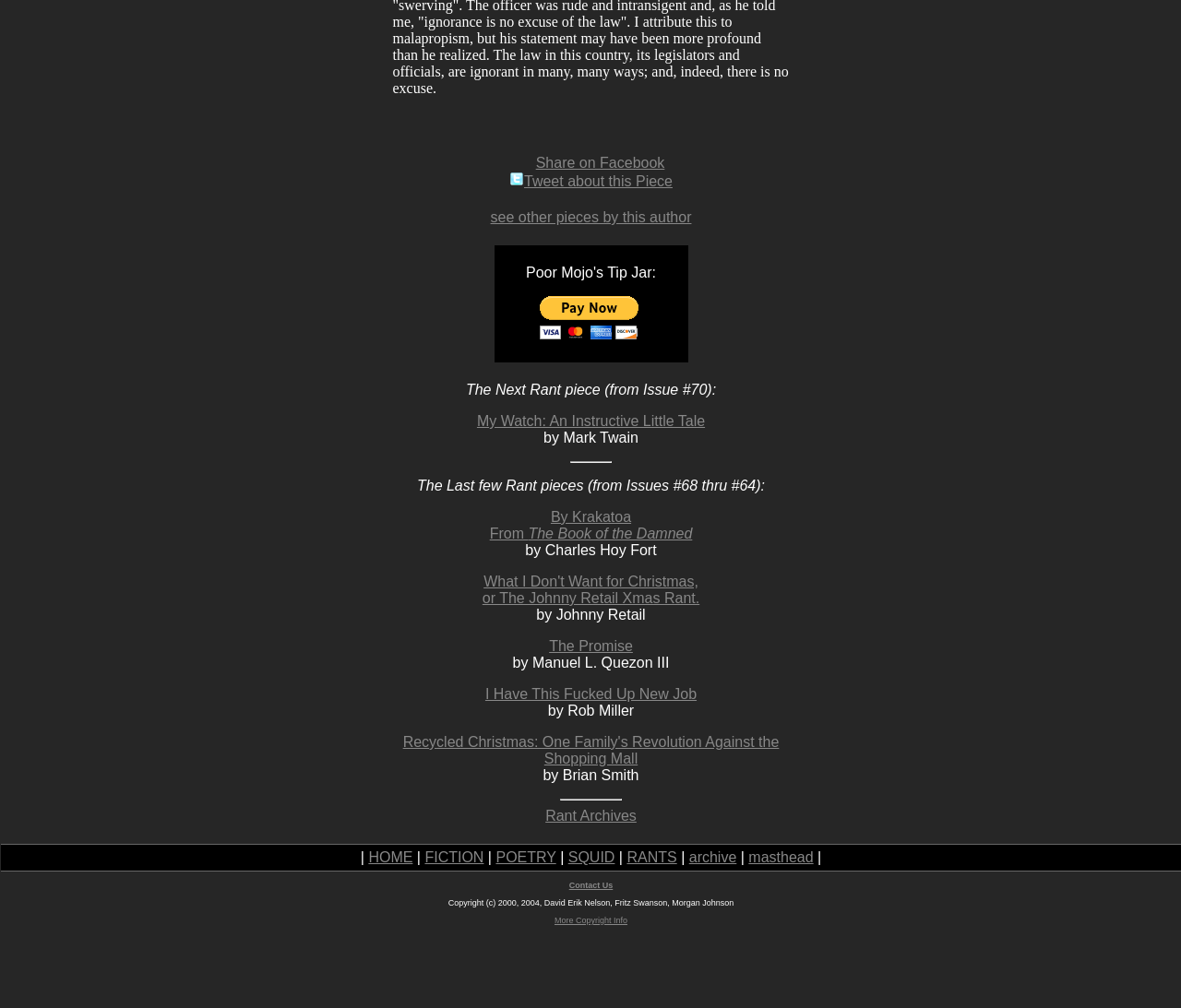What is the name of the author who wrote 'By Krakatoa From The Book of the Damned'?
Using the visual information from the image, give a one-word or short-phrase answer.

Charles Hoy Fort